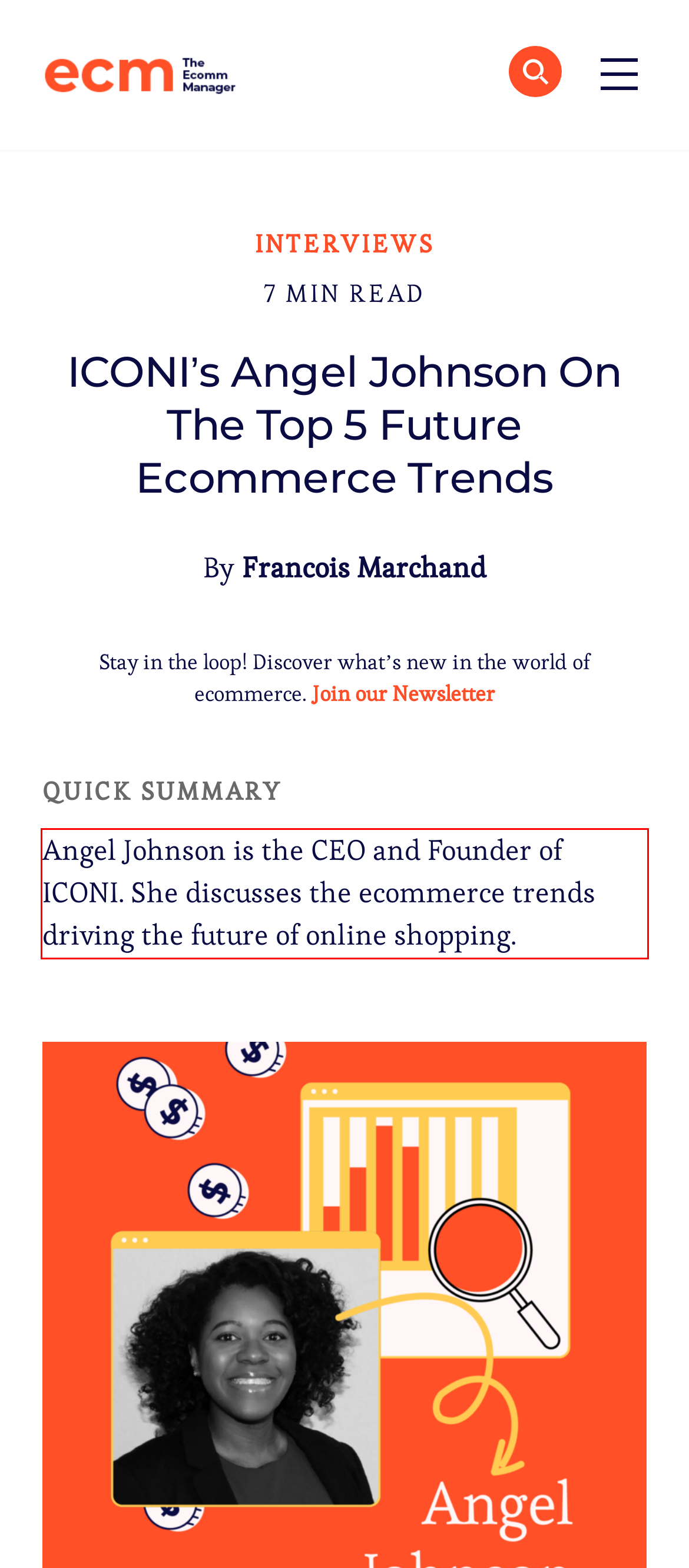Using the provided screenshot of a webpage, recognize and generate the text found within the red rectangle bounding box.

Angel Johnson is the CEO and Founder of ICONI. She discusses the ecommerce trends driving the future of online shopping.